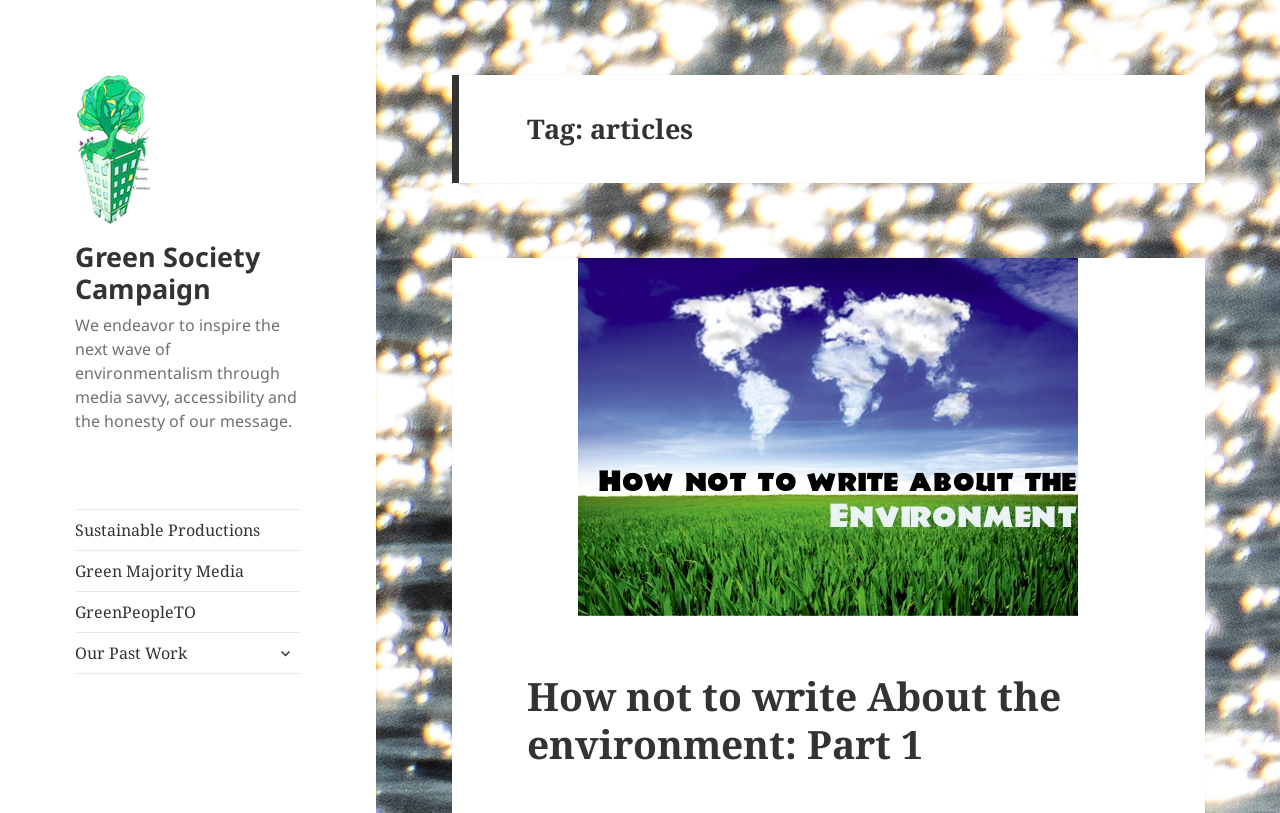Find the UI element described as: "GreenPeopleTO" and predict its bounding box coordinates. Ensure the coordinates are four float numbers between 0 and 1, [left, top, right, bottom].

[0.059, 0.728, 0.235, 0.777]